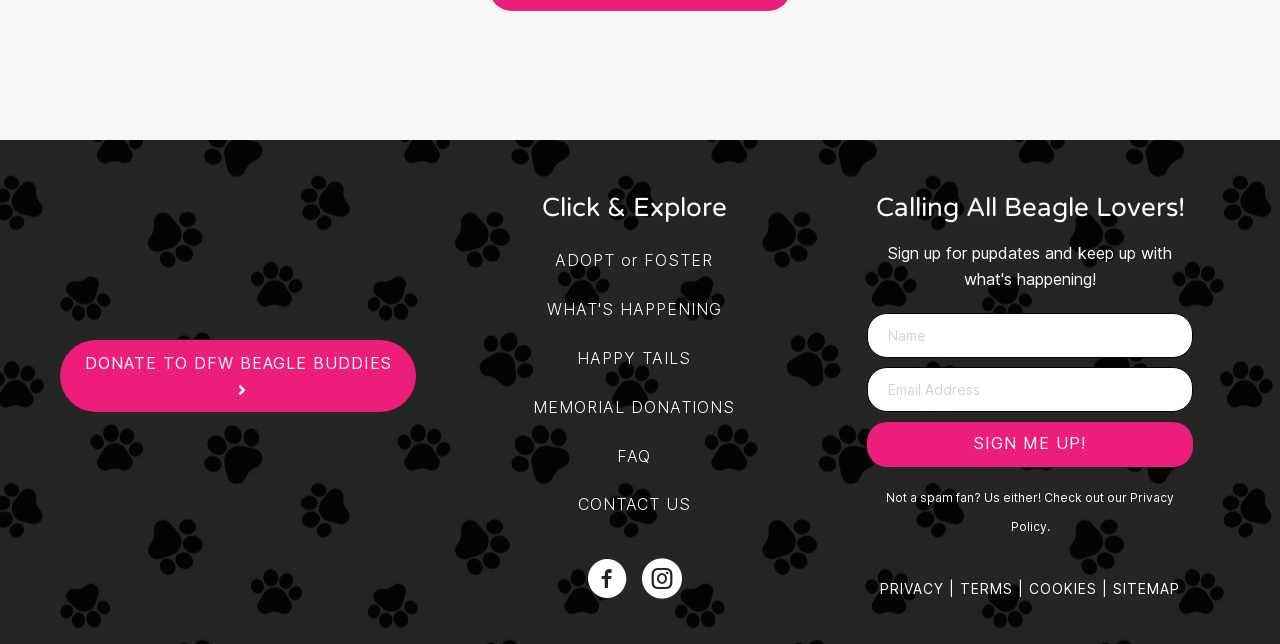Highlight the bounding box coordinates of the region I should click on to meet the following instruction: "Click the SIGN ME UP! button".

[0.677, 0.655, 0.932, 0.725]